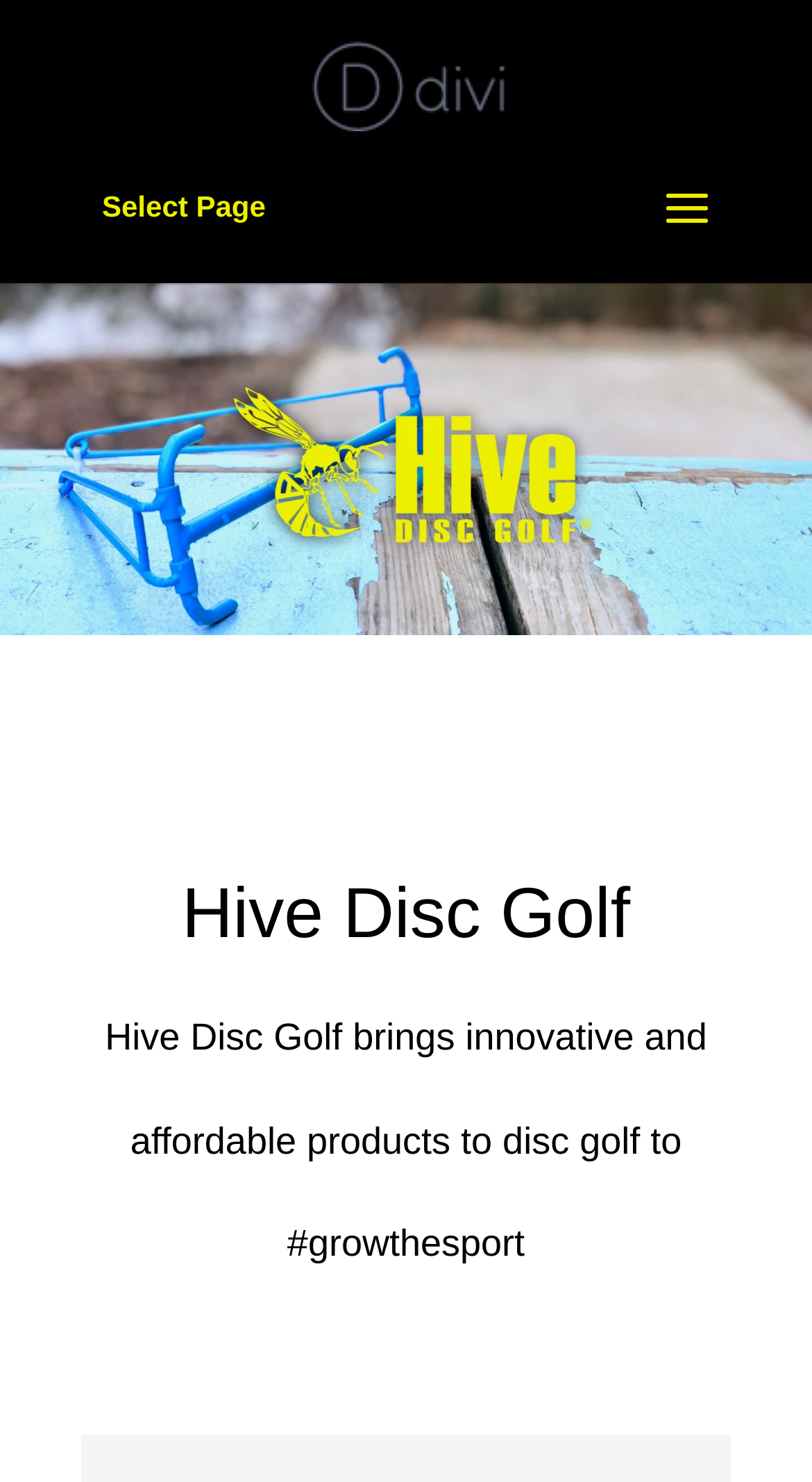Specify the bounding box coordinates (top-left x, top-left y, bottom-right x, bottom-right y) of the UI element in the screenshot that matches this description: alt="Hive Disc Golf"

[0.386, 0.045, 0.624, 0.068]